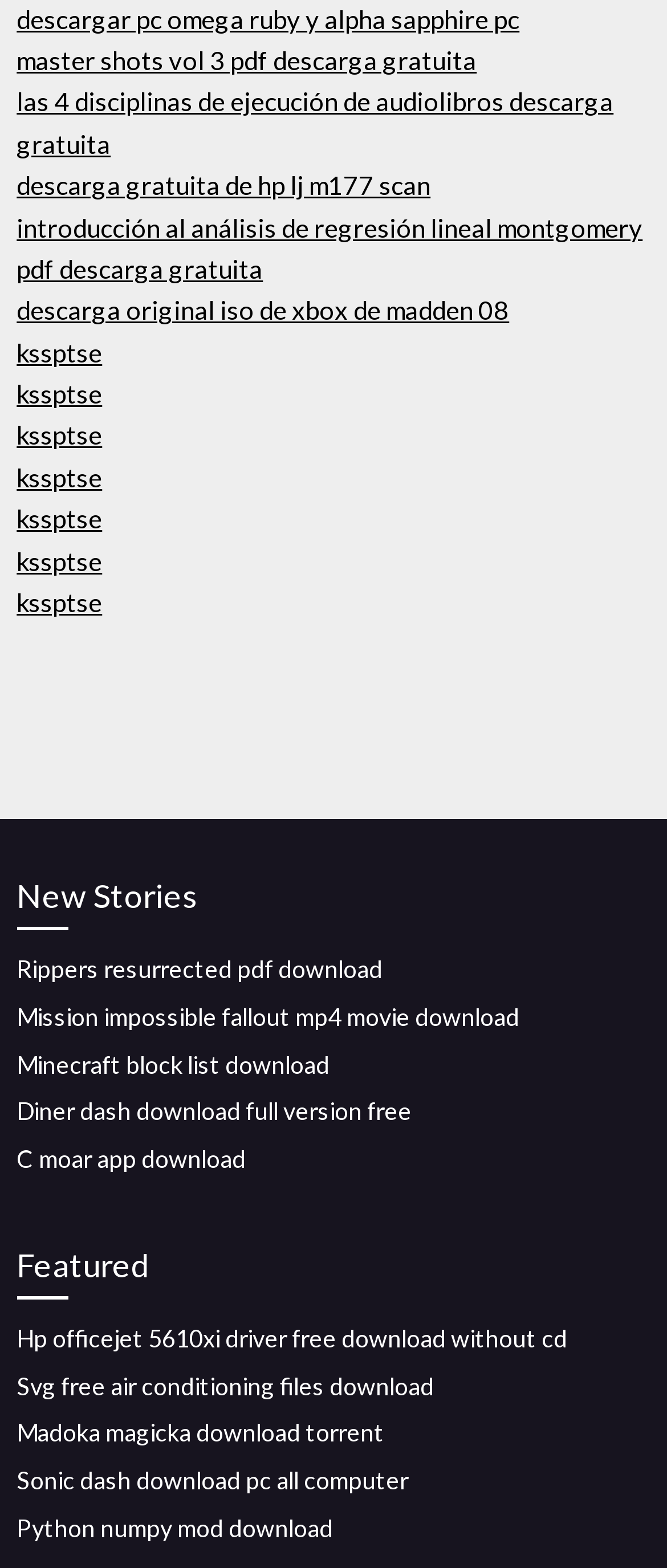Locate the UI element described as follows: "kssptse". Return the bounding box coordinates as four float numbers between 0 and 1 in the order [left, top, right, bottom].

[0.025, 0.214, 0.153, 0.234]